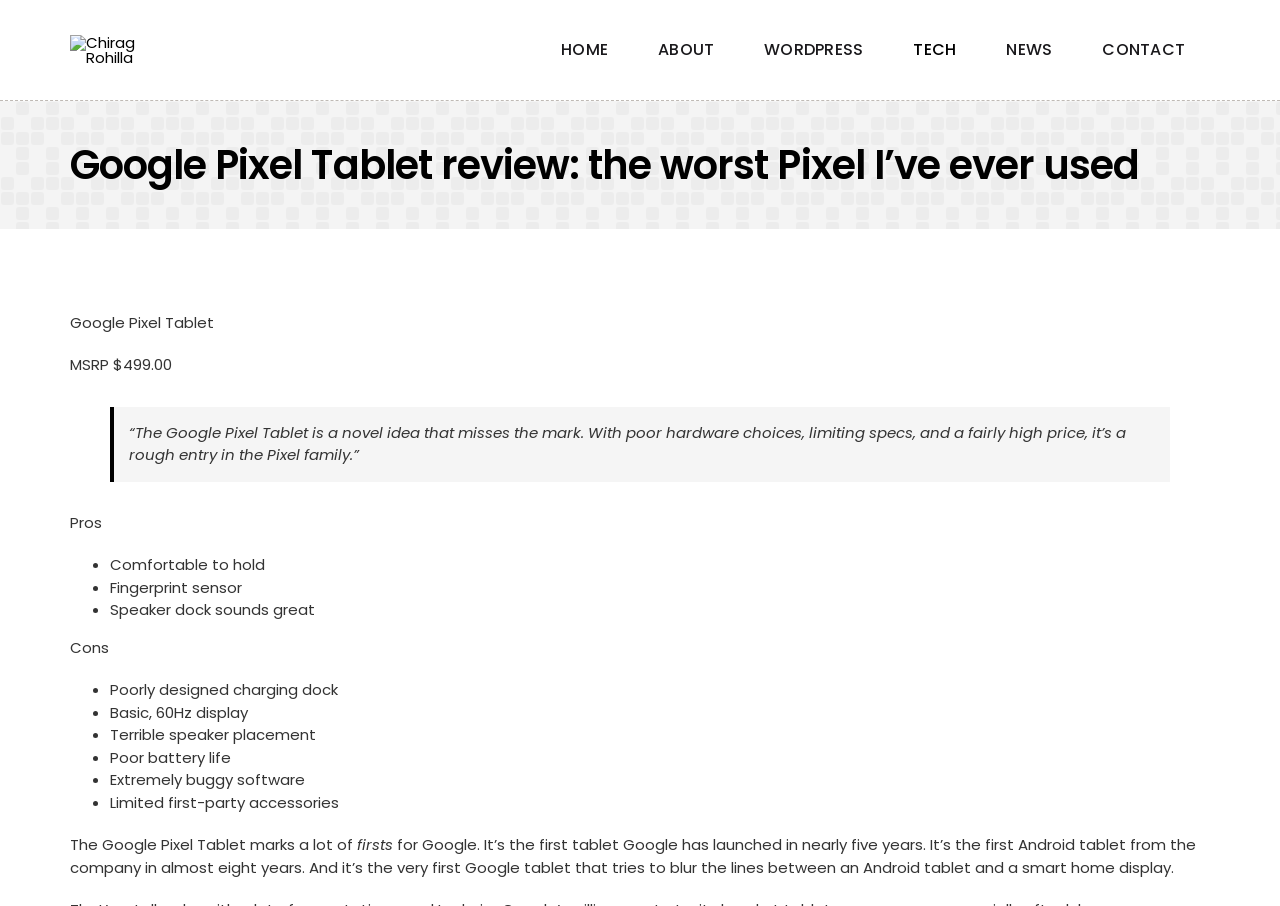Extract the primary headline from the webpage and present its text.

Google Pixel Tablet review: the worst Pixel I’ve ever used